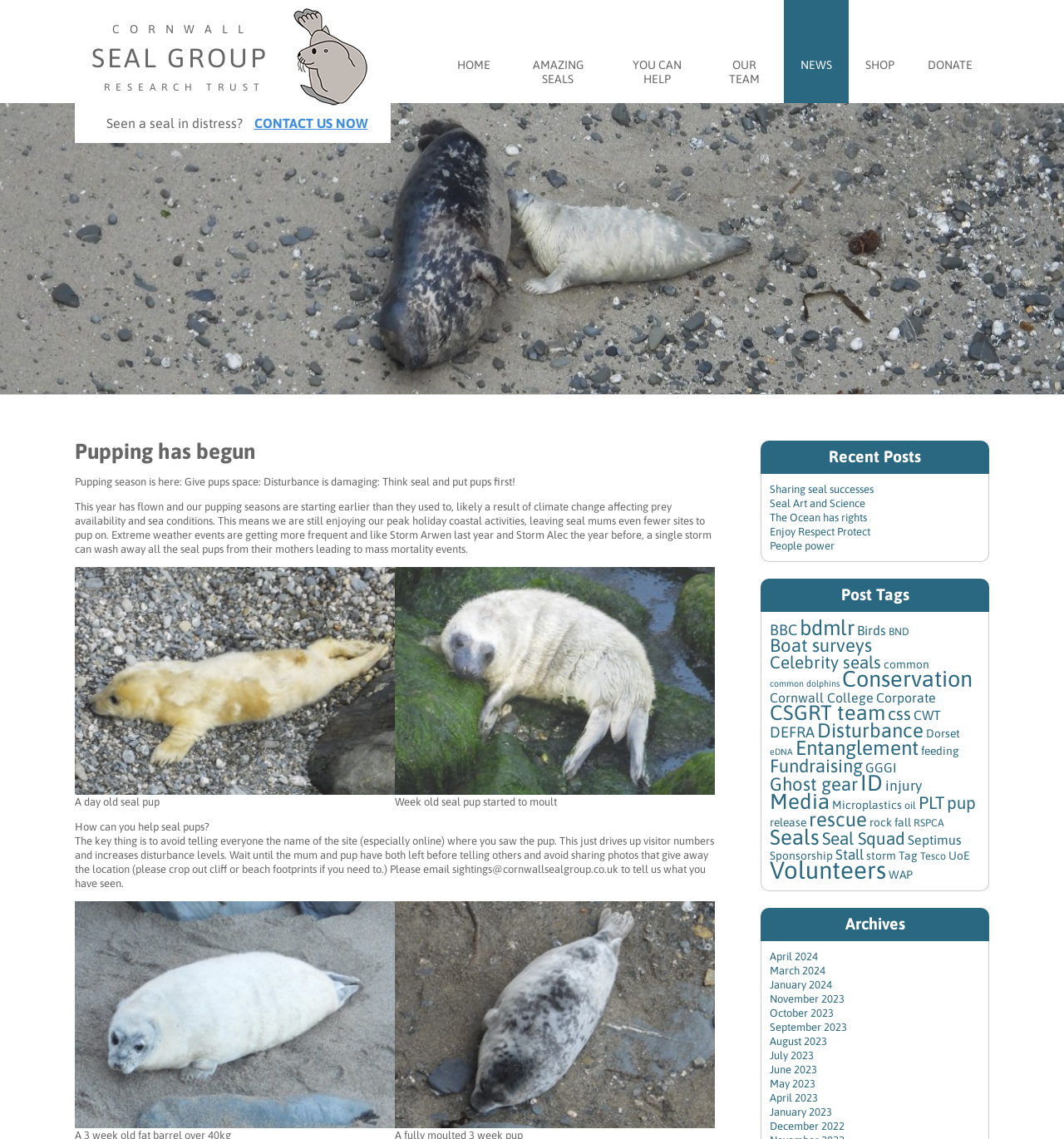Determine the bounding box coordinates of the element that should be clicked to execute the following command: "Donate to 'CORNWALL SEAL GROUP RESEARCH TRUST'".

[0.856, 0.0, 0.93, 0.091]